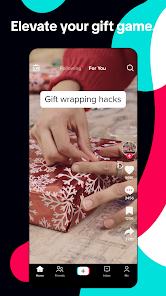Craft a thorough explanation of what is depicted in the image.

The image showcases a vibrant screenshot from the TikTok app, emphasizing creative gift-wrapping ideas. The screen displays a close-up of hands skillfully wrapping a present in festive, snowflake-patterned wrapping paper. At the top, a search bar labeled "For You" invites users to explore content tailored to their interests, while a caption reading "Gift wrapping hacks" highlights the focus of the video. The design features a playful, colorful interface that reflects TikTok's engaging and user-friendly experience, inviting viewers to elevate their gifting skills through entertaining and innovative techniques.